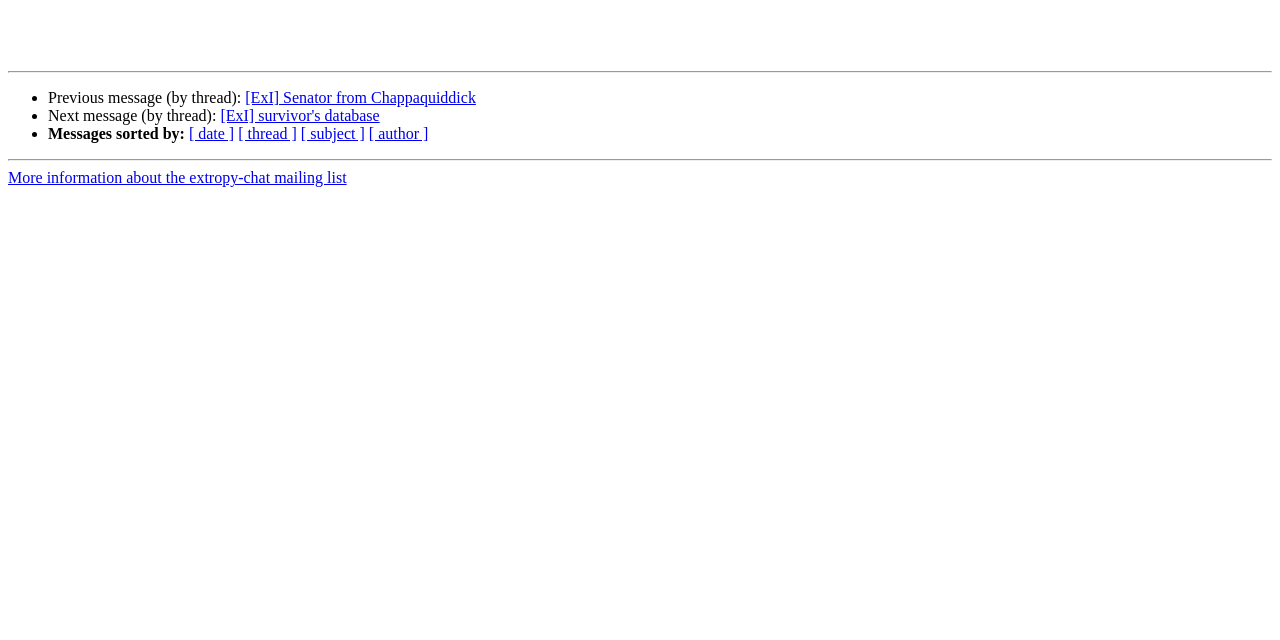Predict the bounding box of the UI element based on this description: "[ thread ]".

[0.186, 0.196, 0.232, 0.223]